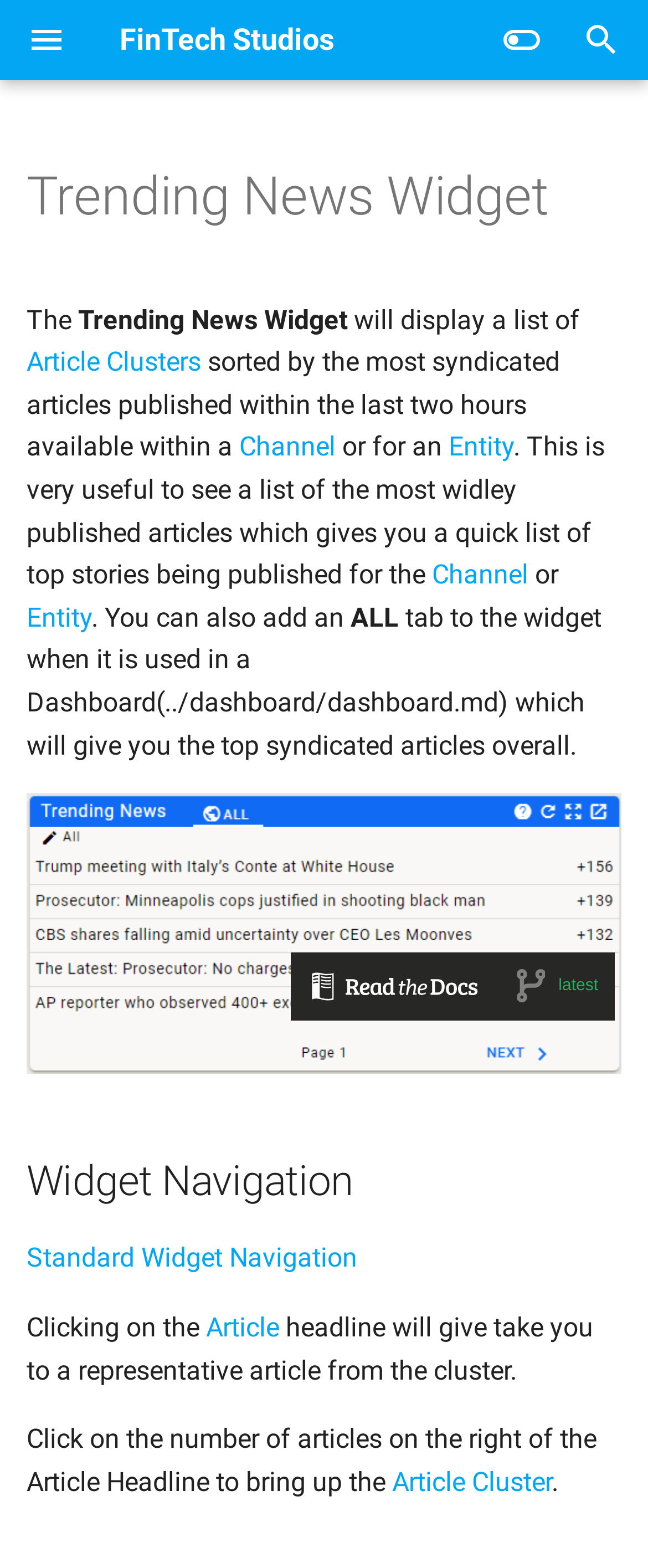How many navigation sections are there?
Using the image as a reference, give an elaborate response to the question.

There are 7 navigation sections on the webpage, which can be identified by their bounding box coordinates and element types. These sections are 'Quick Links', 'Getting Started', 'Apollo', 'RegLens', 'Newsletters', 'Example Usage', and 'Microsoft Teams'.